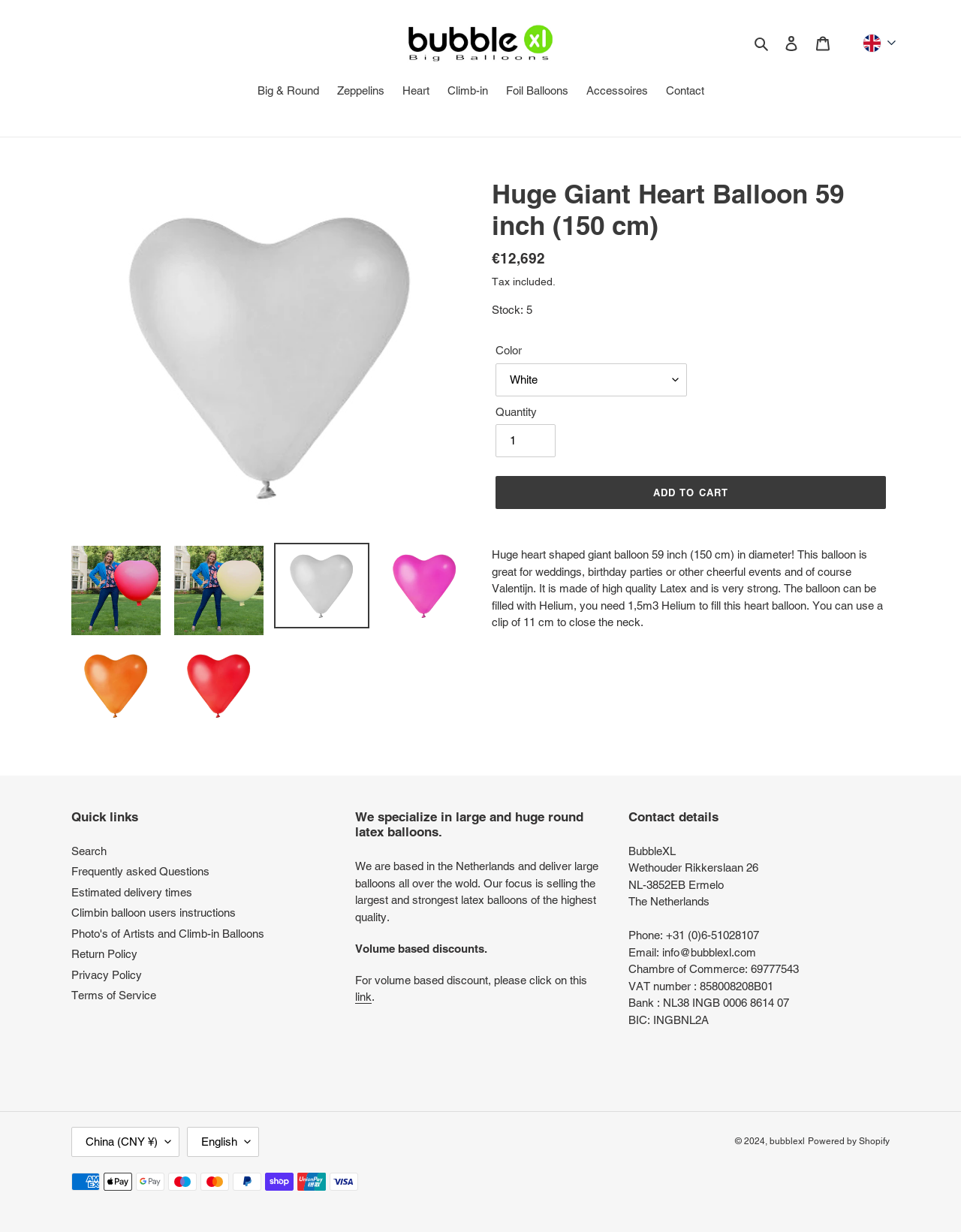What is the price of the huge heart shaped giant balloon?
From the image, respond with a single word or phrase.

€12,692